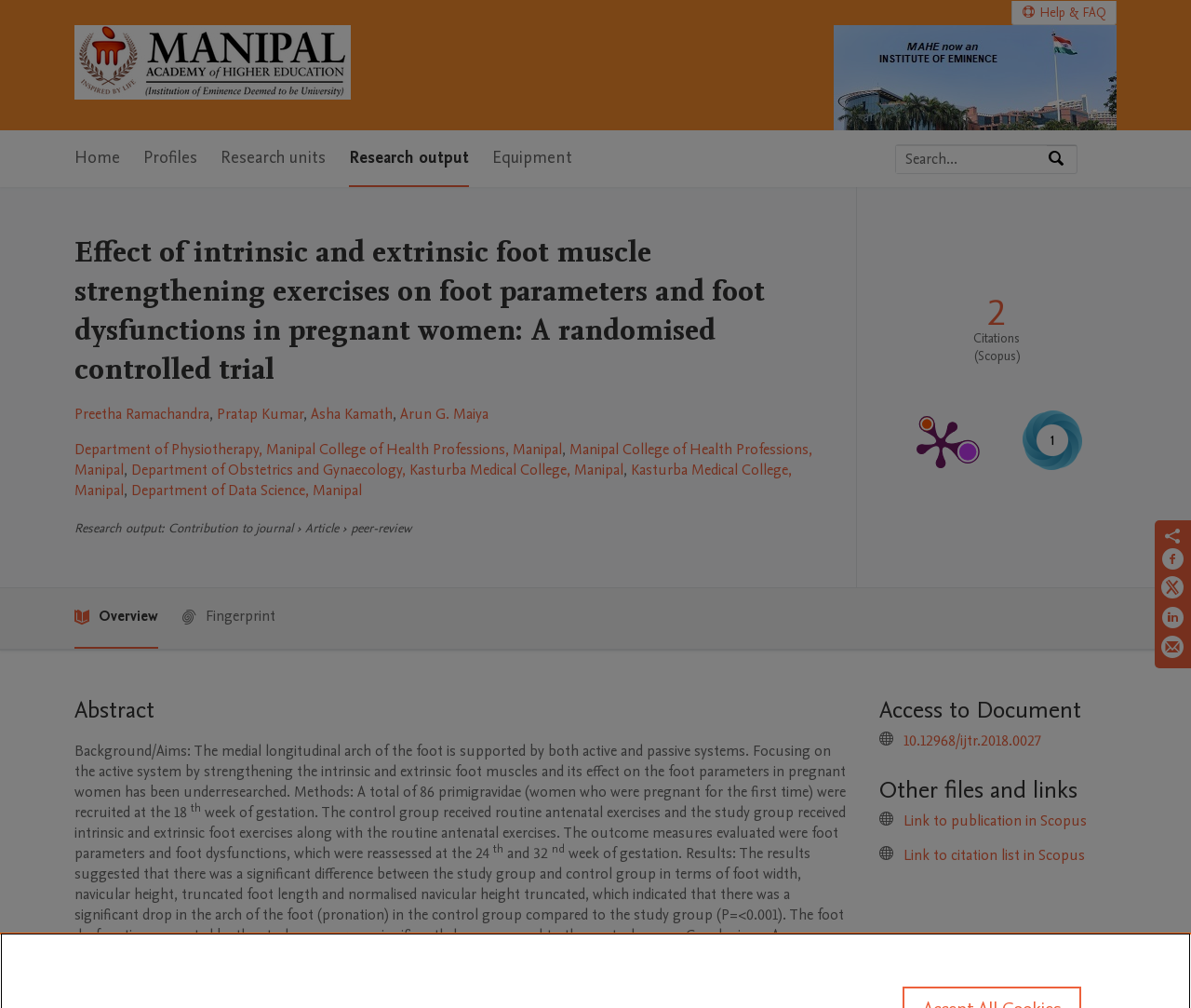Find the bounding box coordinates of the clickable region needed to perform the following instruction: "View article by Preetha Ramachandra". The coordinates should be provided as four float numbers between 0 and 1, i.e., [left, top, right, bottom].

[0.062, 0.401, 0.176, 0.421]